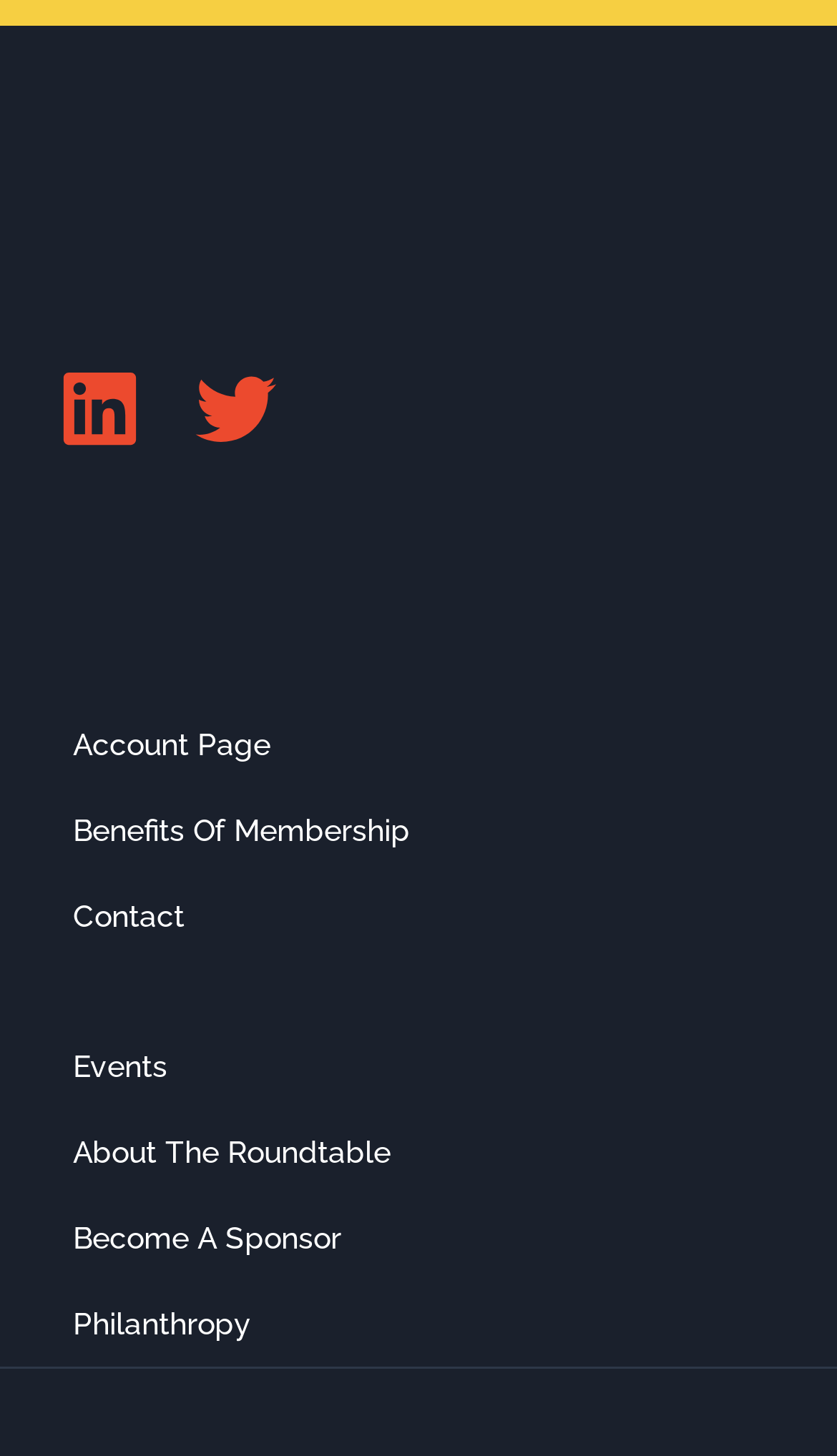Locate the bounding box coordinates for the element described below: "Benefits of Membership". The coordinates must be four float values between 0 and 1, formatted as [left, top, right, bottom].

[0.062, 0.54, 0.938, 0.599]